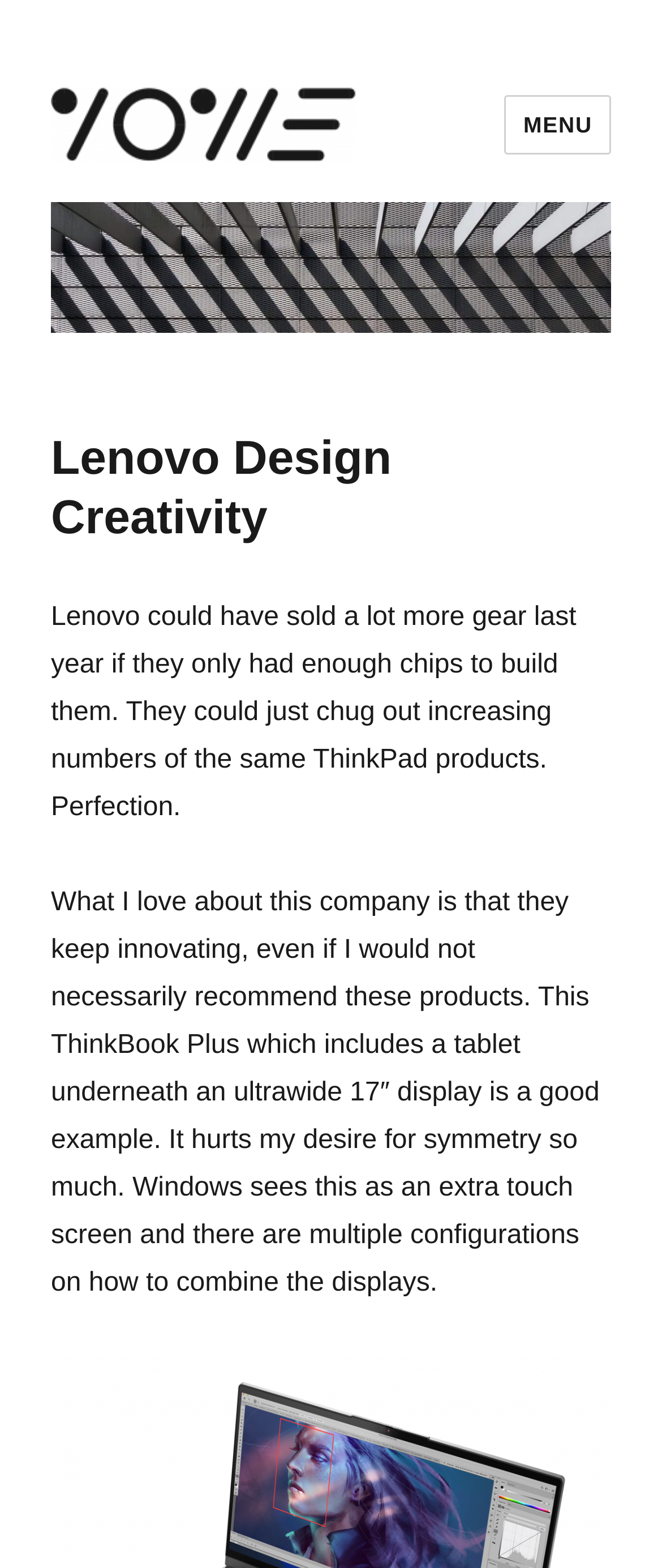Please determine the bounding box coordinates for the element with the description: "parent_node: vowe dot net".

[0.077, 0.056, 0.538, 0.104]